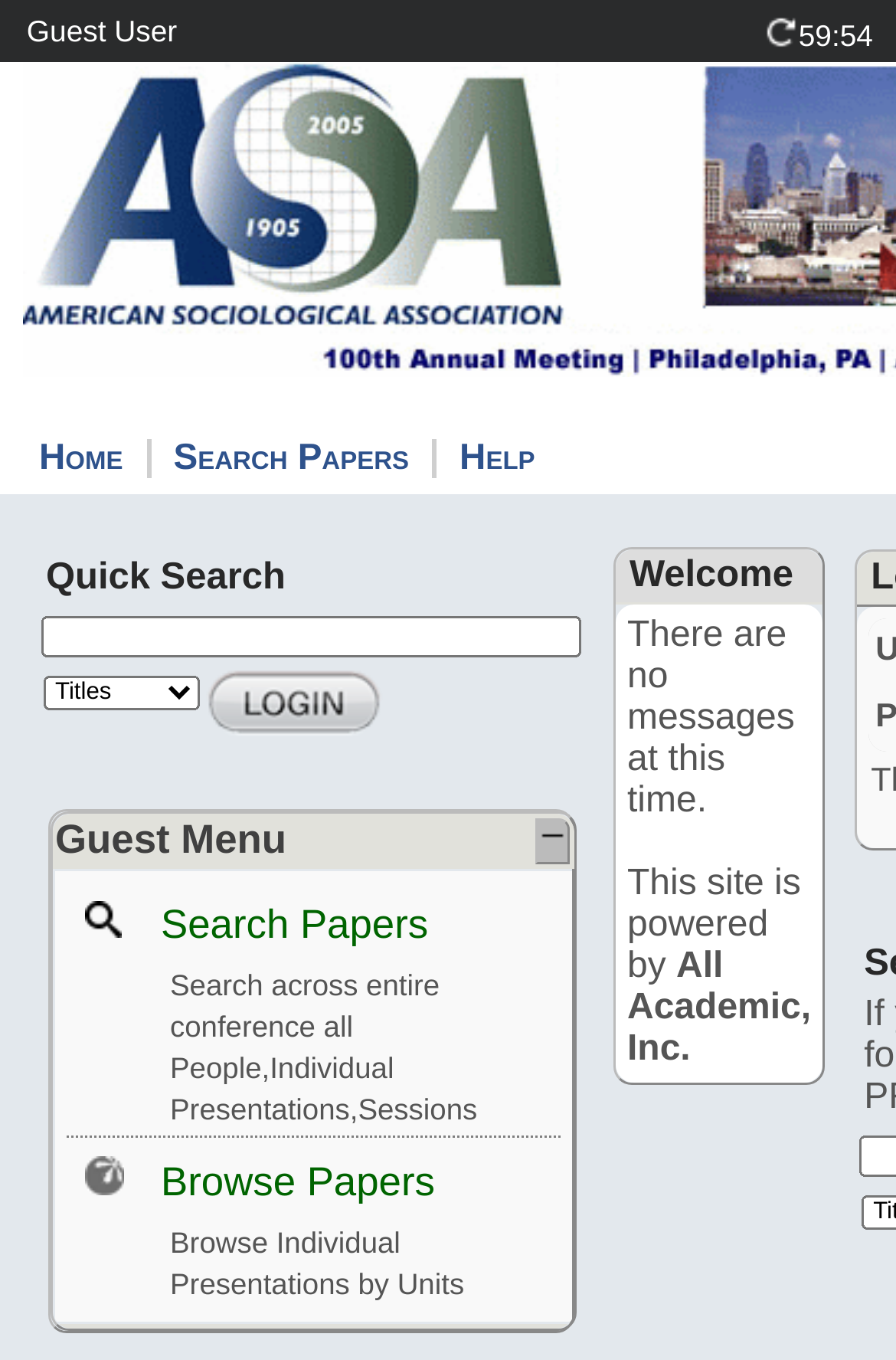Based on the element description: "Home", identify the bounding box coordinates for this UI element. The coordinates must be four float numbers between 0 and 1, listed as [left, top, right, bottom].

[0.018, 0.323, 0.168, 0.352]